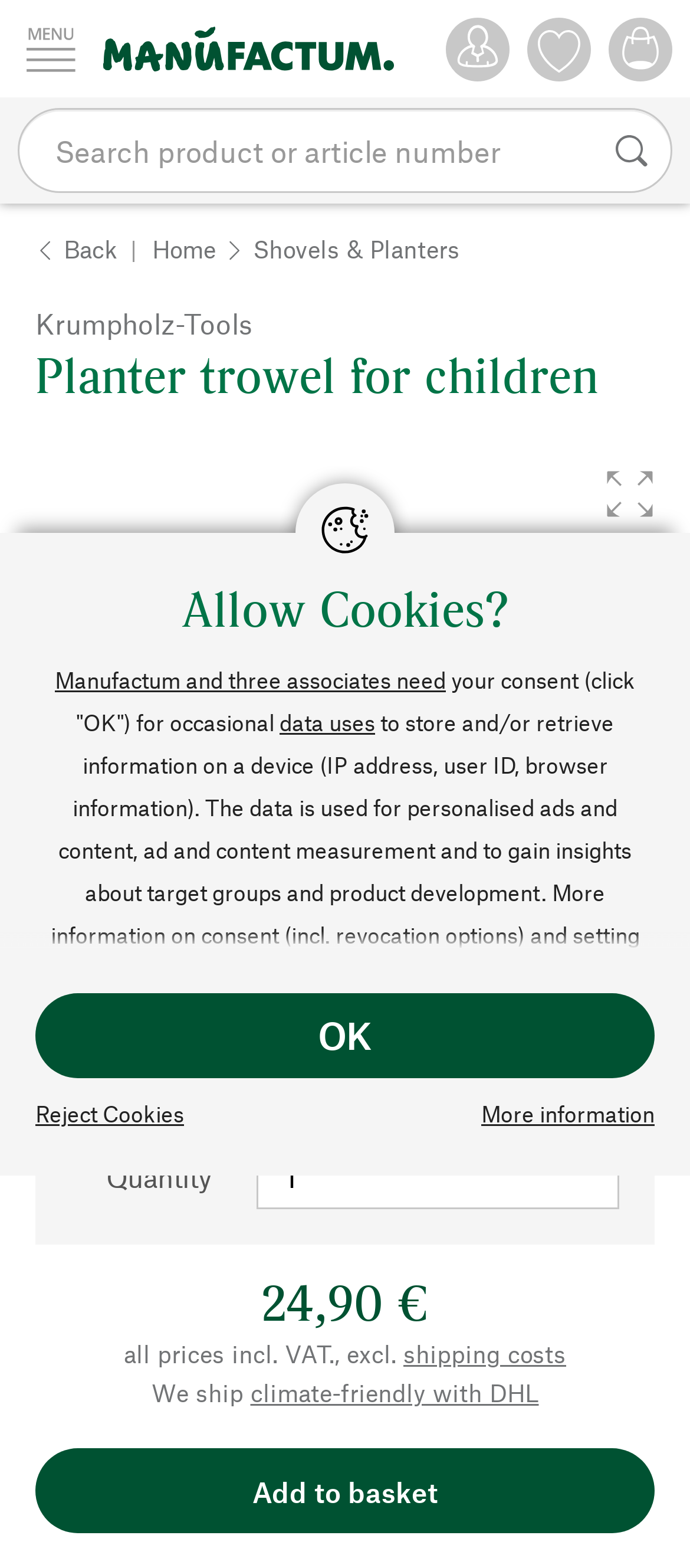Please predict the bounding box coordinates (top-left x, top-left y, bottom-right x, bottom-right y) for the UI element in the screenshot that fits the description: Add to basket

[0.051, 0.924, 0.949, 0.978]